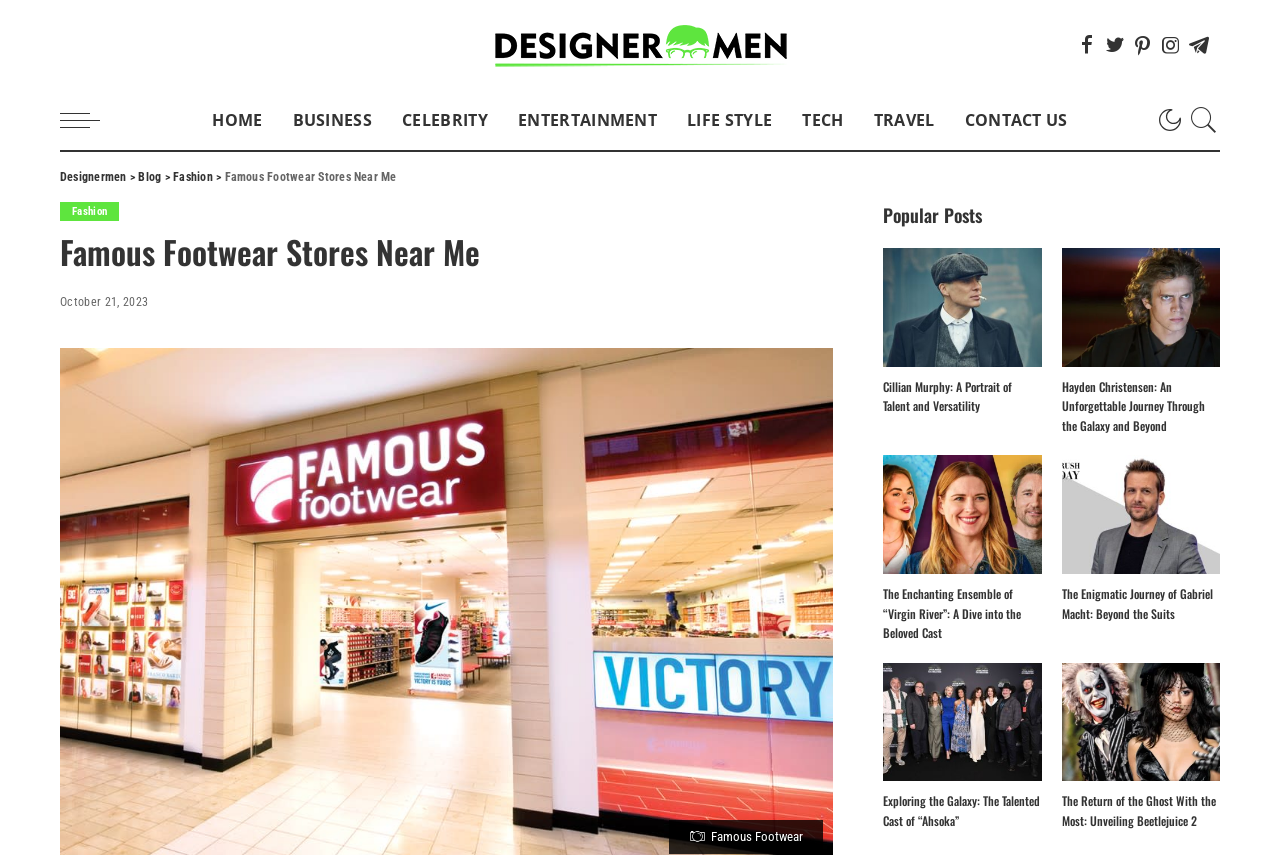Identify and provide the bounding box for the element described by: "title="Designermen"".

[0.383, 0.023, 0.617, 0.082]